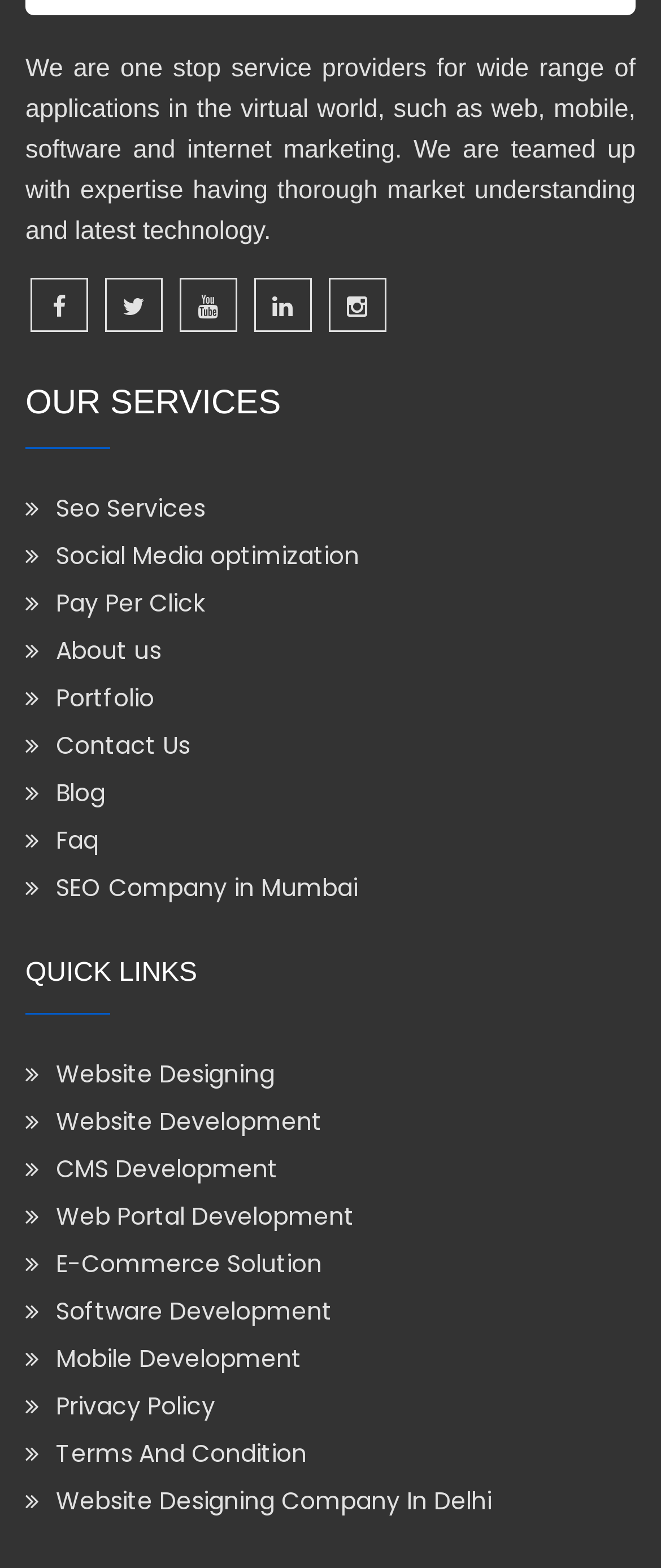Provide the bounding box coordinates for the specified HTML element described in this description: "E-Commerce Solution". The coordinates should be four float numbers ranging from 0 to 1, in the format [left, top, right, bottom].

[0.038, 0.795, 0.962, 0.818]